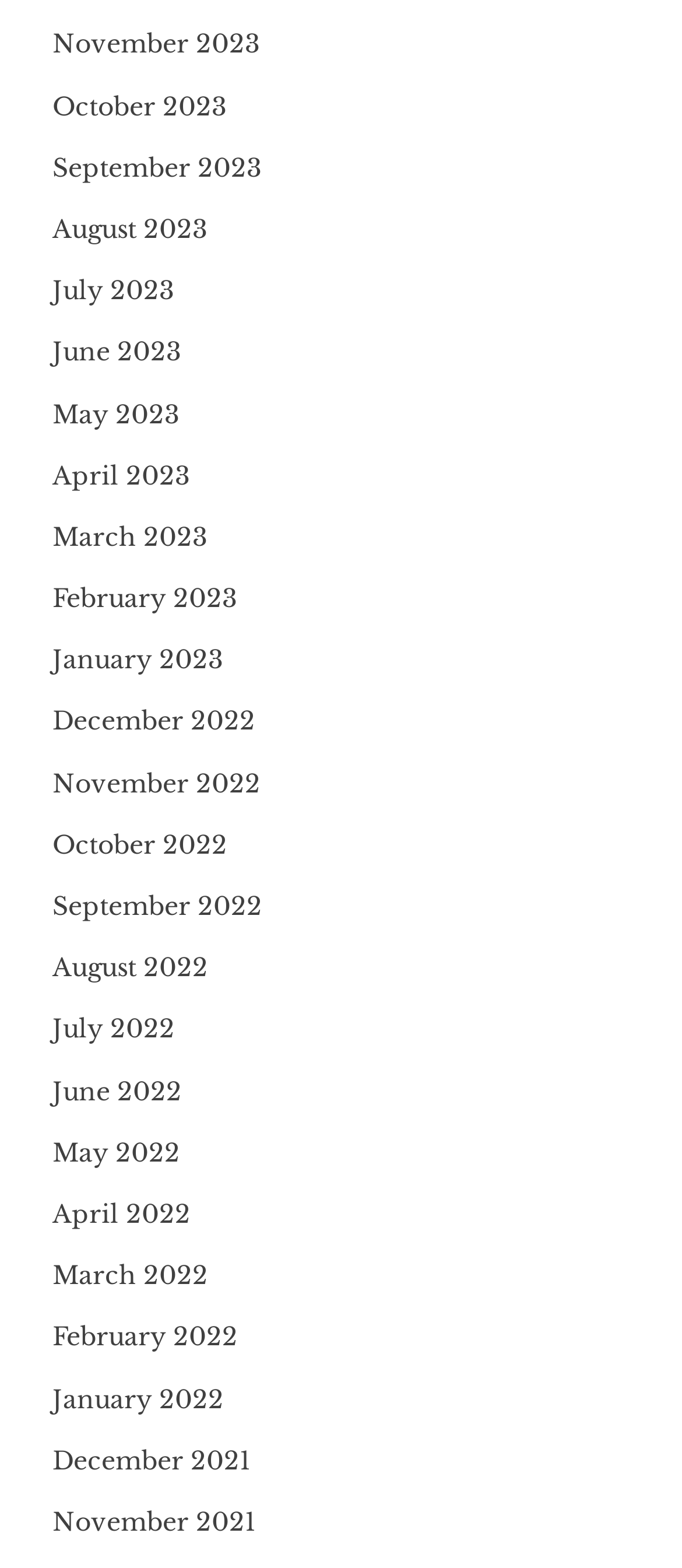Please find the bounding box coordinates of the element that needs to be clicked to perform the following instruction: "View October 2022". The bounding box coordinates should be four float numbers between 0 and 1, represented as [left, top, right, bottom].

[0.077, 0.529, 0.333, 0.549]